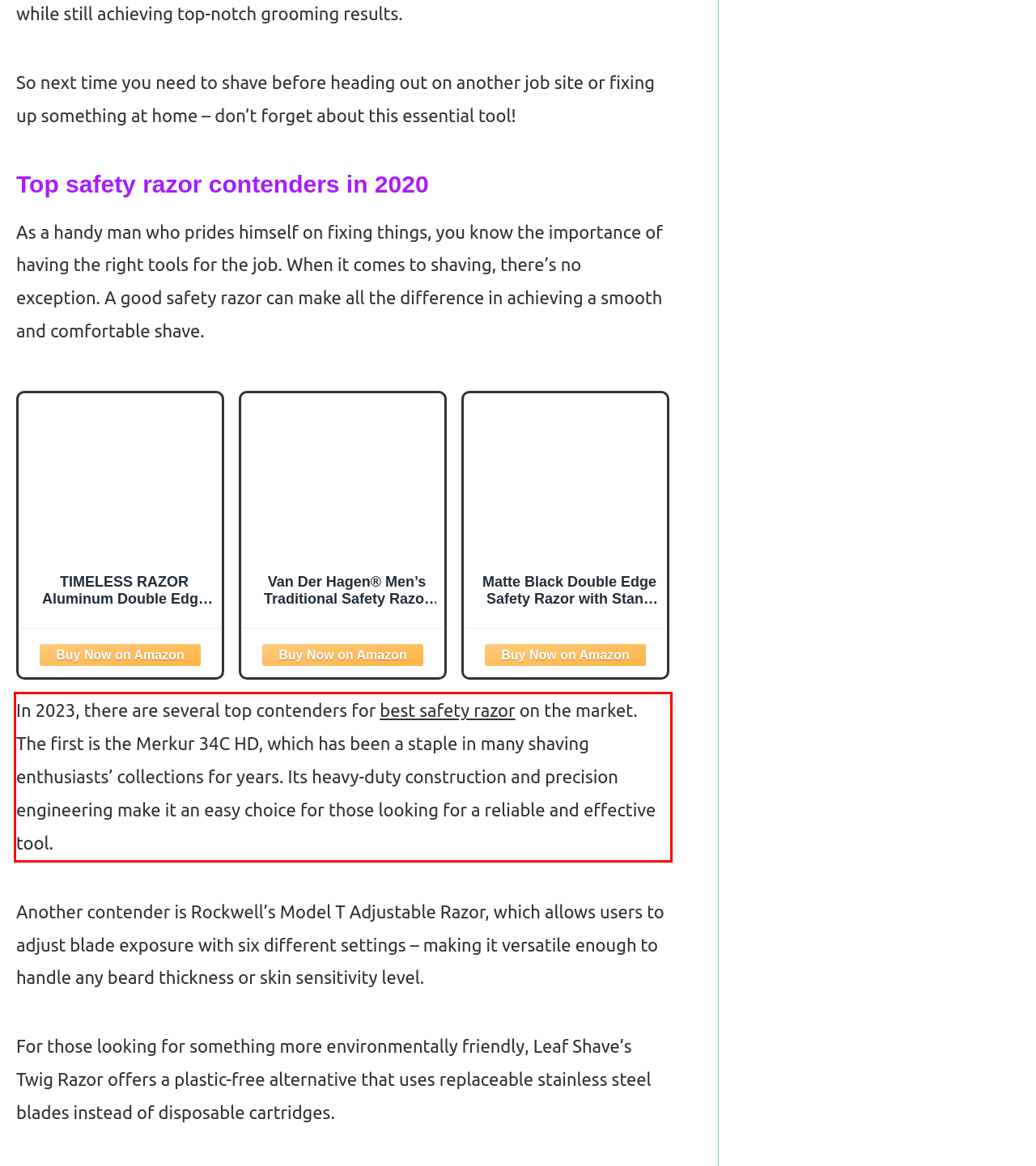With the given screenshot of a webpage, locate the red rectangle bounding box and extract the text content using OCR.

In 2023, there are several top contenders for best safety razor on the market. The first is the Merkur 34C HD, which has been a staple in many shaving enthusiasts’ collections for years. Its heavy-duty construction and precision engineering make it an easy choice for those looking for a reliable and effective tool.